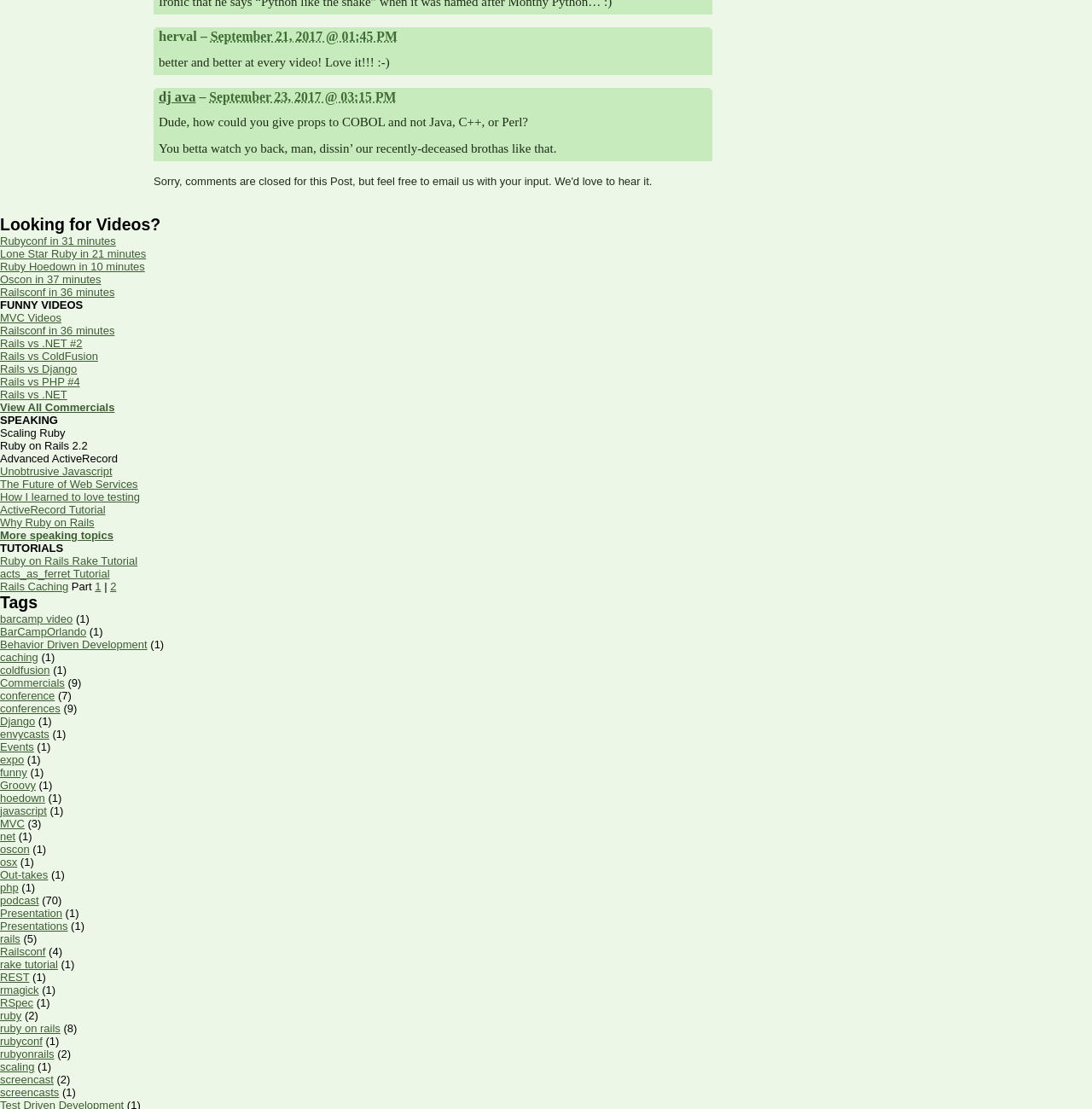Determine the bounding box coordinates of the UI element described by: "Commercials".

[0.0, 0.61, 0.059, 0.622]